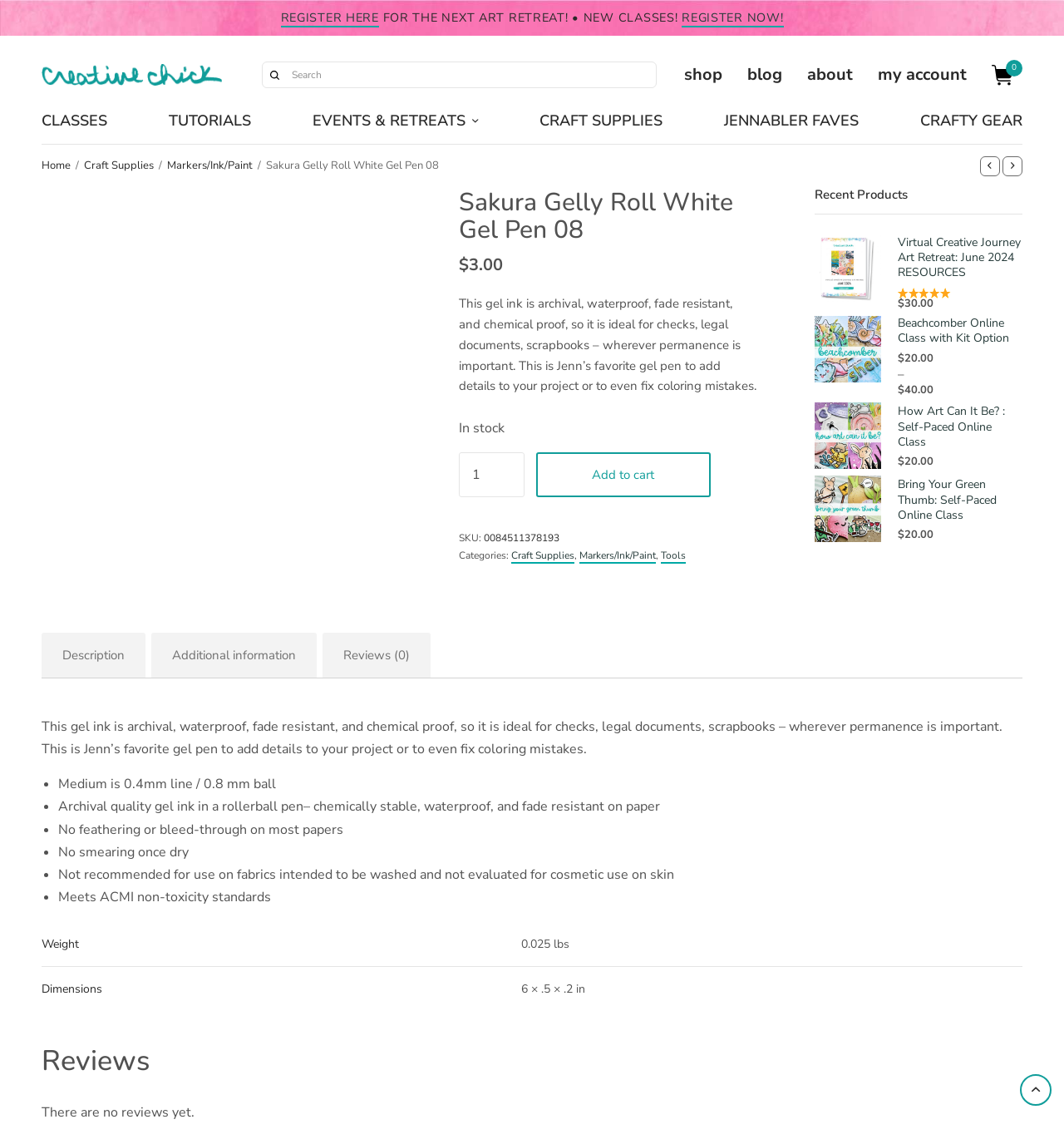Is Sakura Gelly Roll White Gel Pen 08 suitable for use on fabrics?
Kindly offer a comprehensive and detailed response to the question.

According to the product description, Sakura Gelly Roll White Gel Pen 08 is not recommended for use on fabrics intended to be washed.